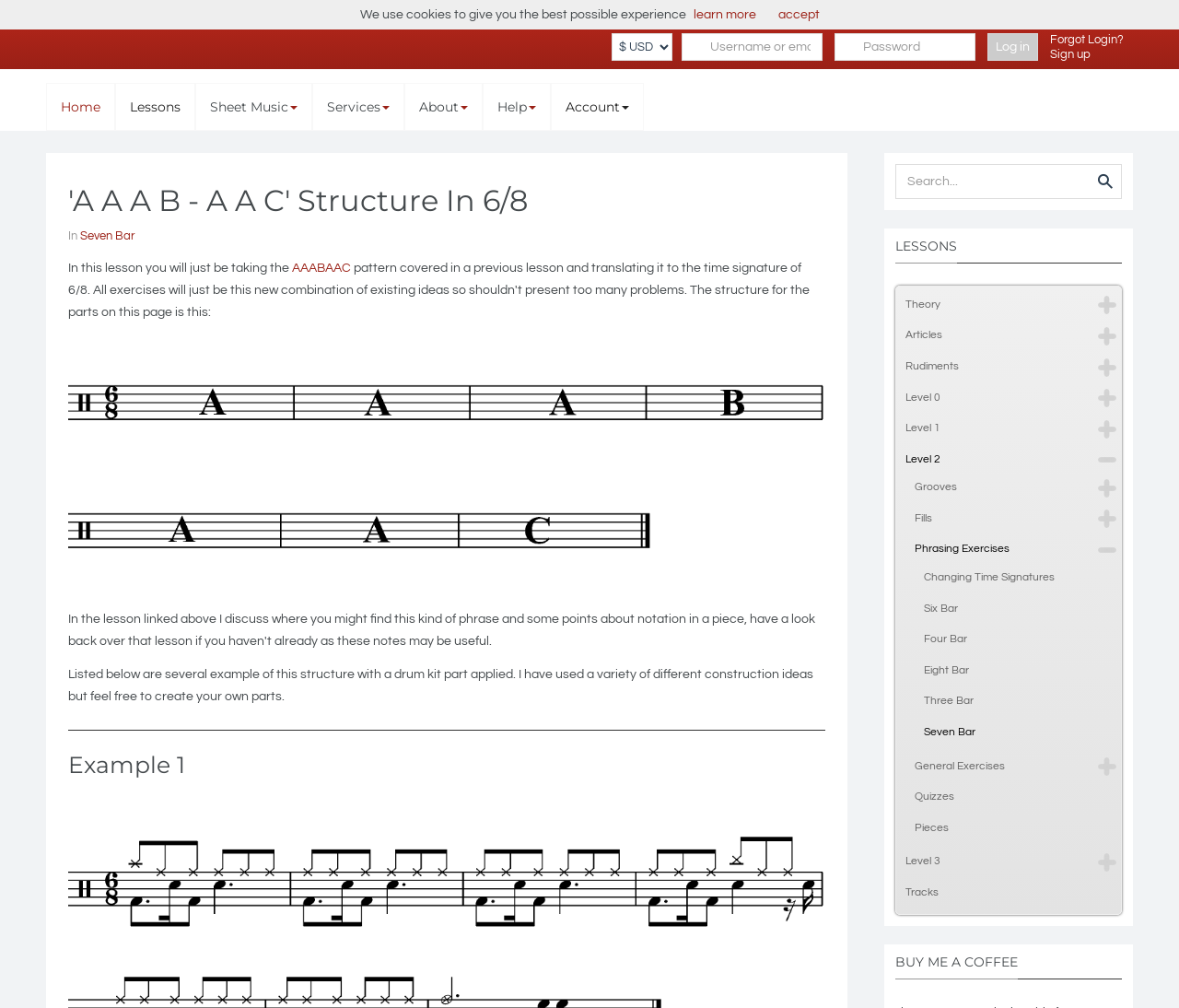Carefully examine the image and provide an in-depth answer to the question: What is the purpose of the search box?

The search box is provided to search for specific drum lessons or topics, allowing users to quickly find relevant content on the webpage.